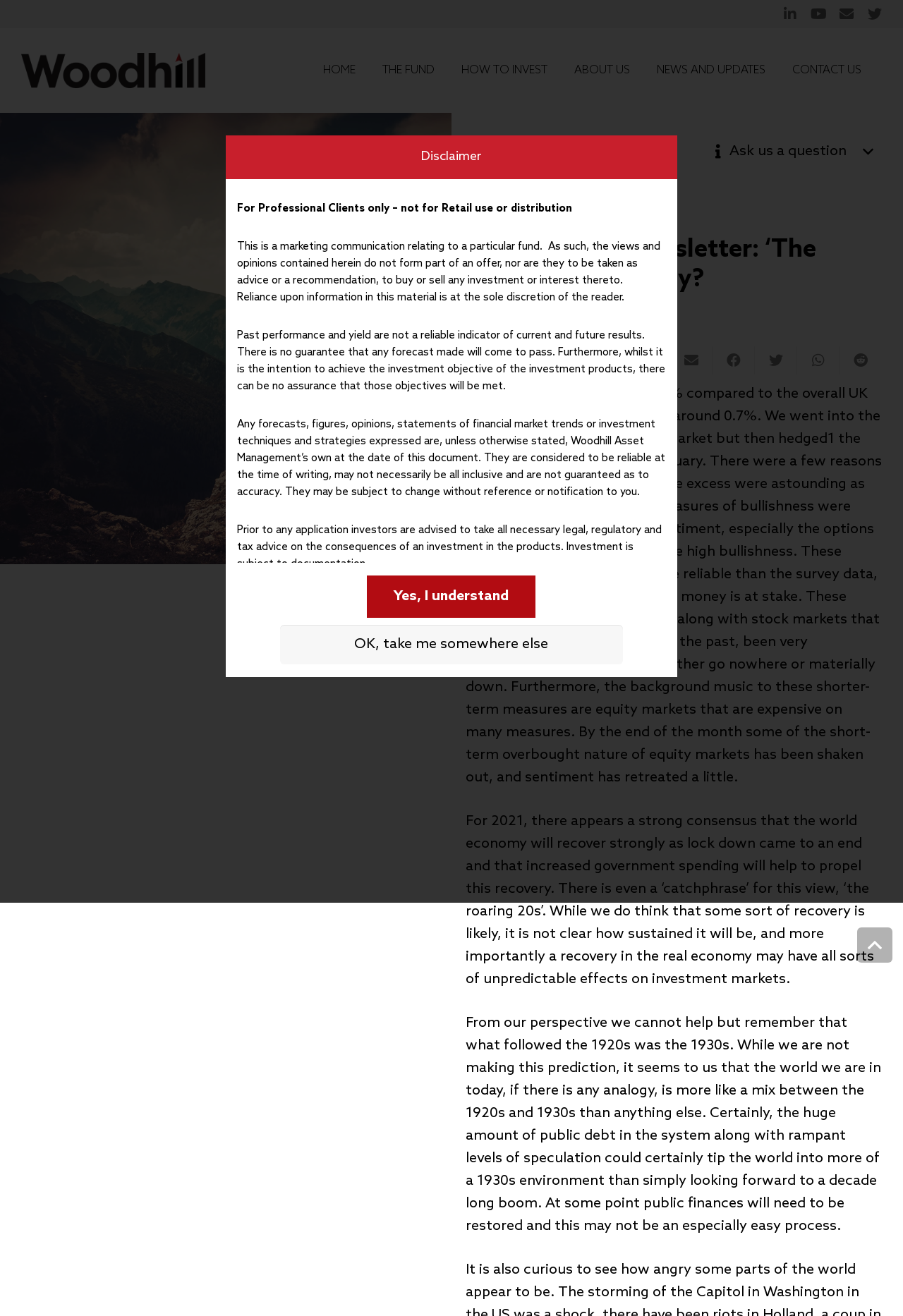Please identify the bounding box coordinates of the clickable element to fulfill the following instruction: "Go to the HOME page". The coordinates should be four float numbers between 0 and 1, i.e., [left, top, right, bottom].

[0.343, 0.021, 0.409, 0.086]